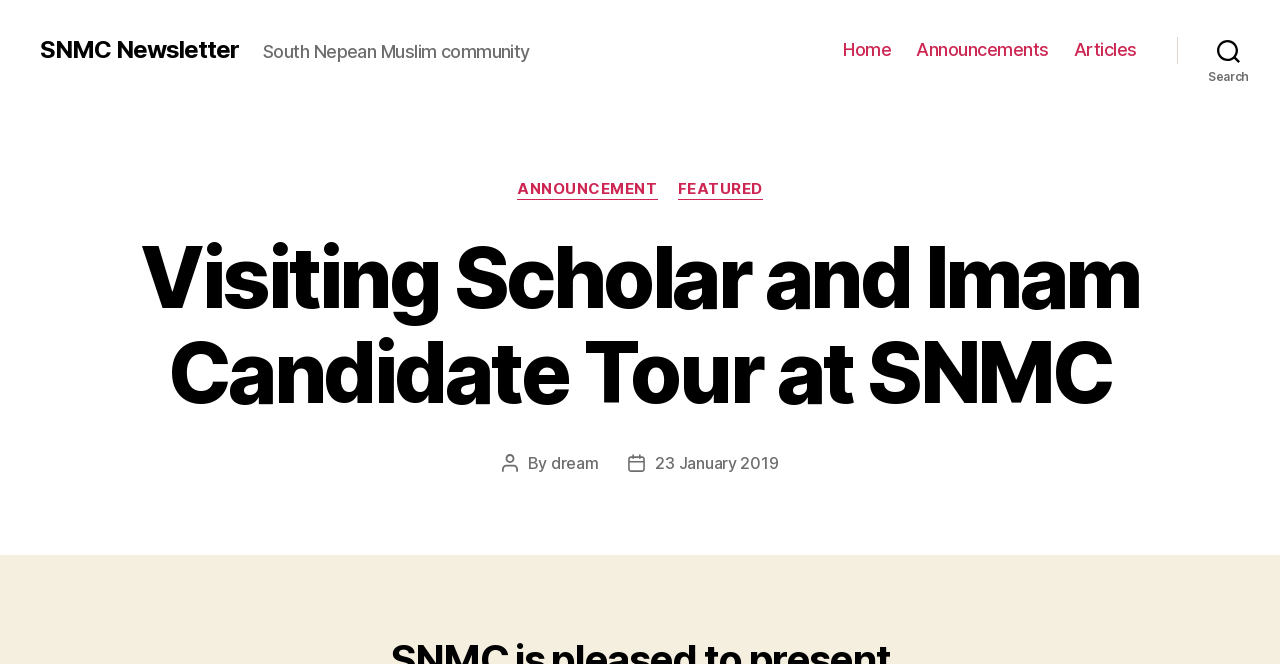Locate the bounding box coordinates of the area you need to click to fulfill this instruction: 'go to home page'. The coordinates must be in the form of four float numbers ranging from 0 to 1: [left, top, right, bottom].

[0.659, 0.059, 0.696, 0.092]